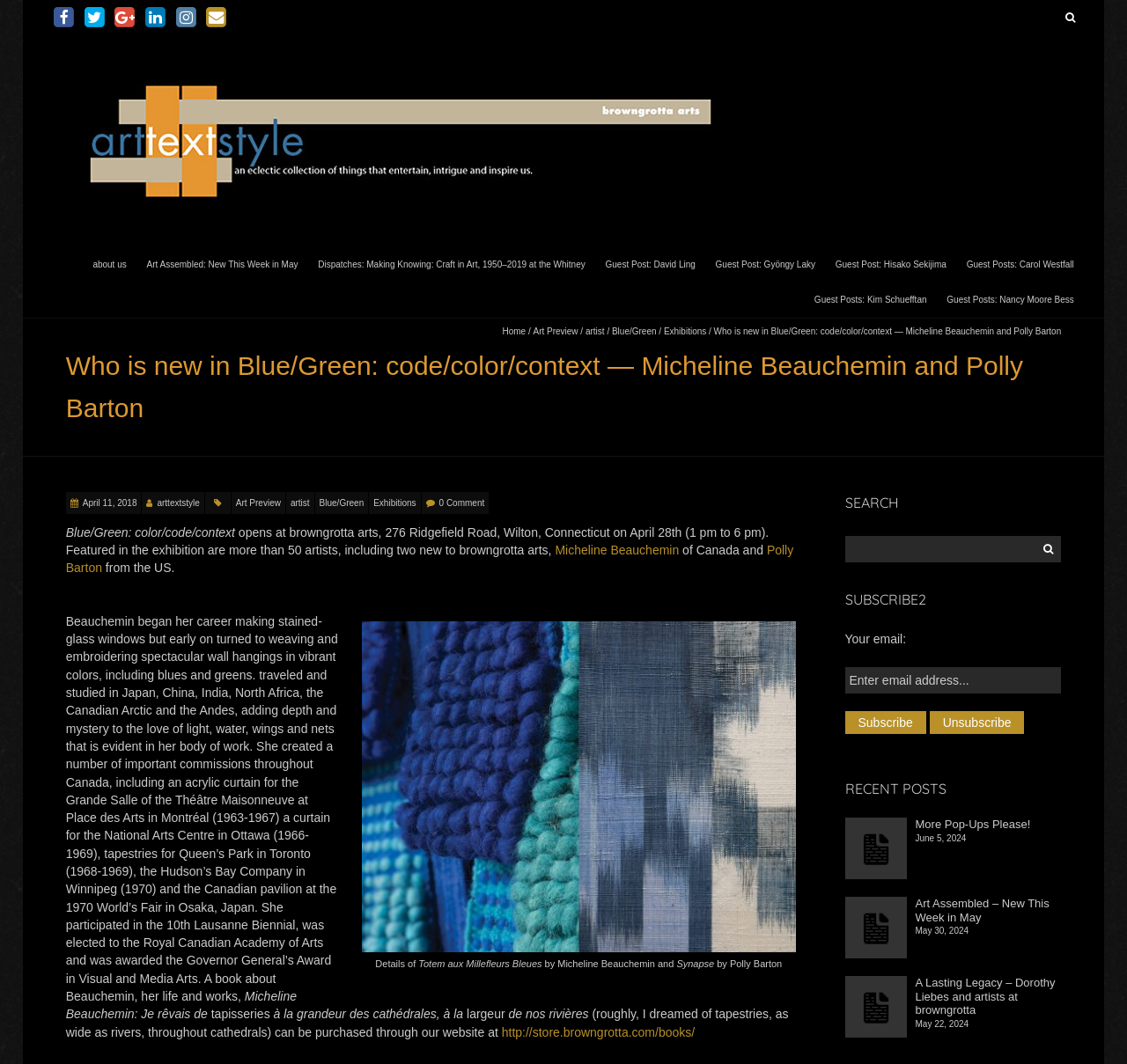Show the bounding box coordinates for the HTML element described as: "Exhibitions".

[0.589, 0.307, 0.627, 0.316]